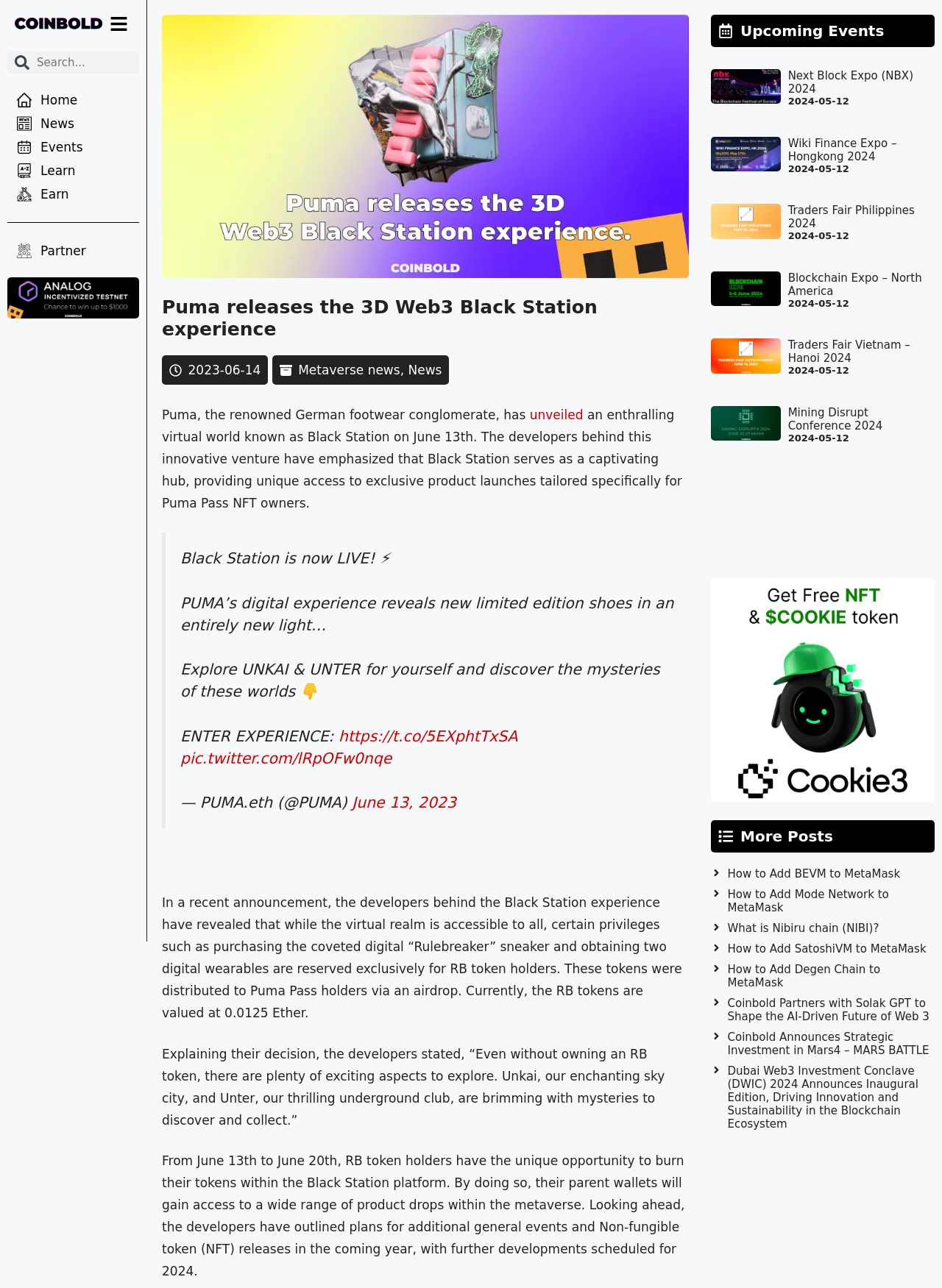Please locate the bounding box coordinates of the element that should be clicked to achieve the given instruction: "Search for something".

[0.031, 0.04, 0.148, 0.057]